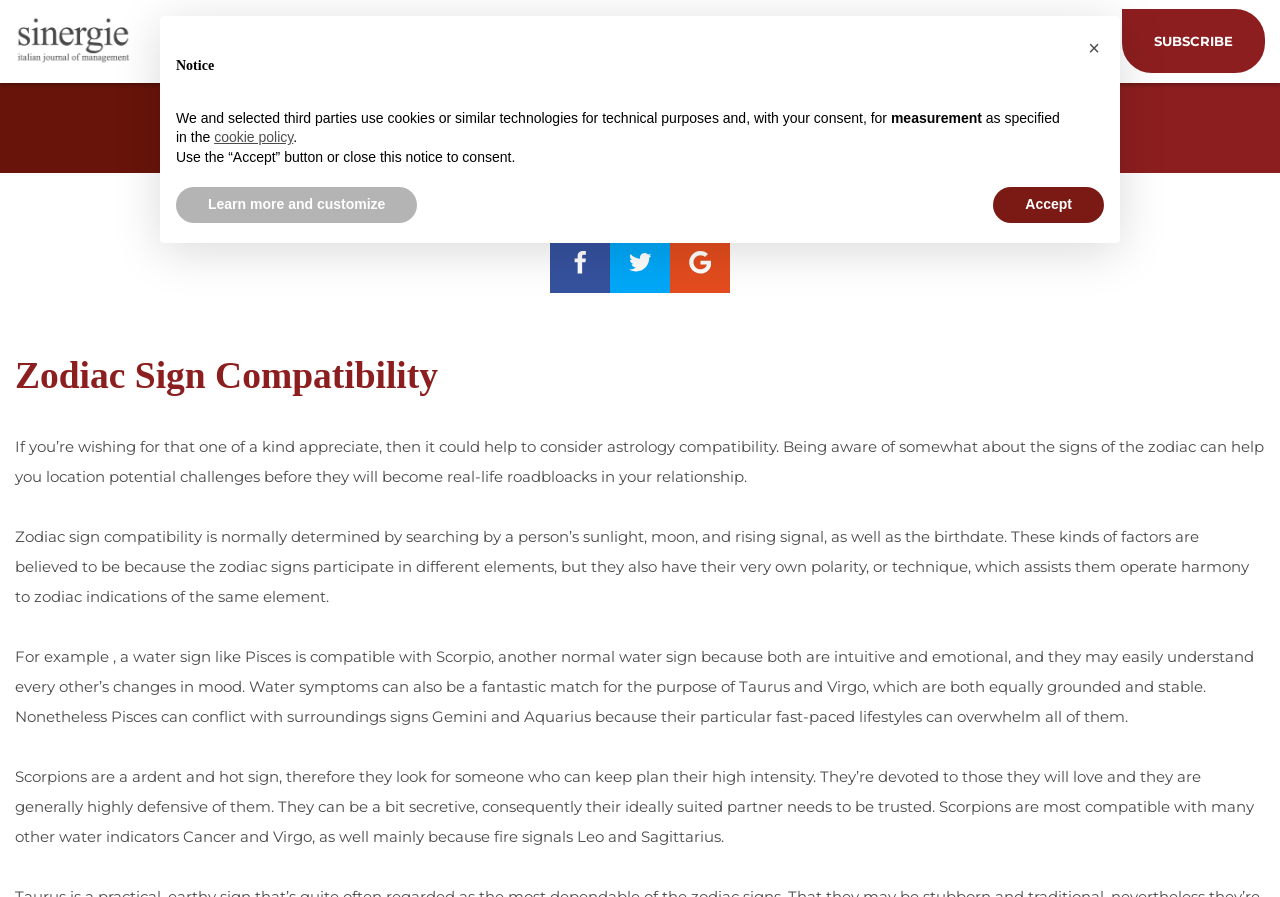Identify the bounding box coordinates for the region of the element that should be clicked to carry out the instruction: "Click the 'Home' link". The bounding box coordinates should be four float numbers between 0 and 1, i.e., [left, top, right, bottom].

[0.535, 0.0, 0.572, 0.092]